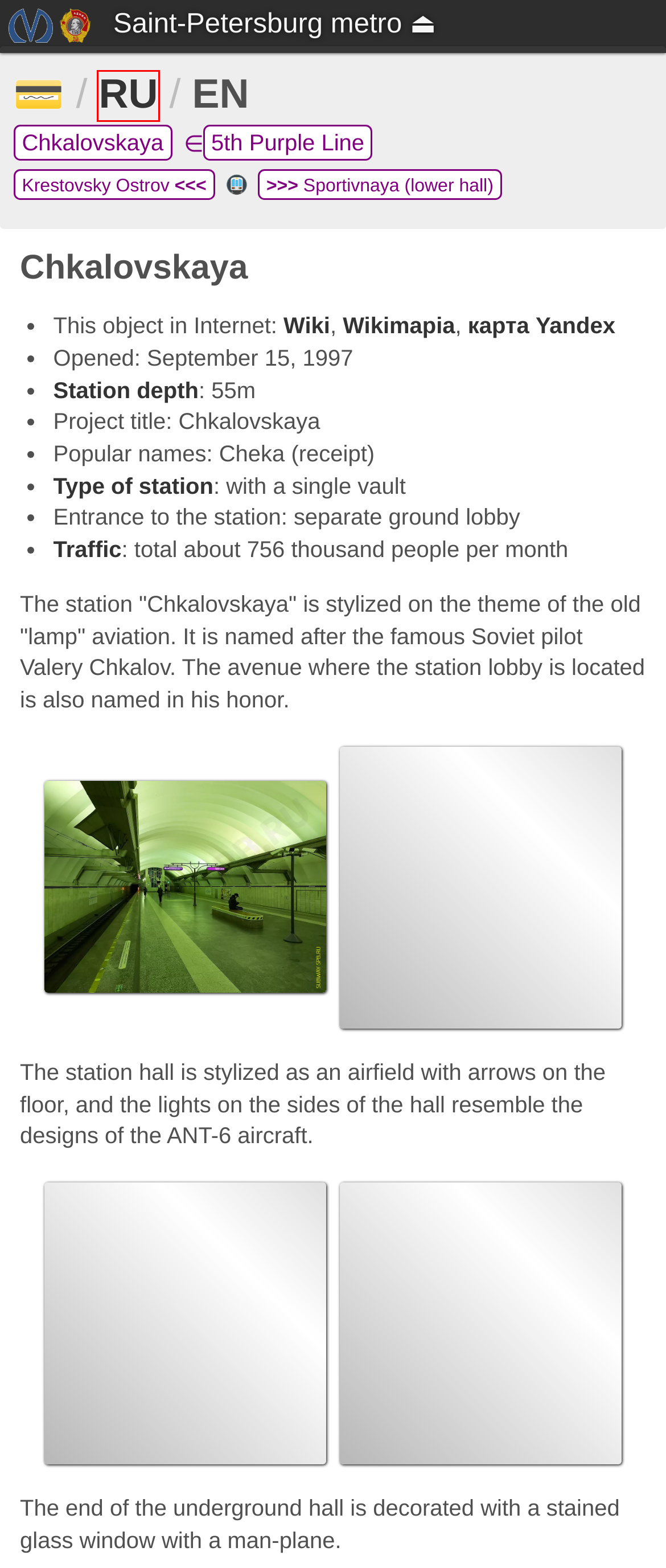Review the webpage screenshot and focus on the UI element within the red bounding box. Select the best-matching webpage description for the new webpage that follows after clicking the highlighted element. Here are the candidates:
A. СберЧаевые
B. 5th Purple Line - Saint-Petersburg metro
C. Types of metro stations - Saint-Petersburg metro
D. Чкаловская - Питерское метро
E. Traffic - Saint-Petersburg metro
F. Krestovsky Ostrov - Saint-Petersburg metro
G. Story about the Saint-Petersburg subway - Saint-Petersburg metro
H. Sportivnaya (lower hall) - Saint-Petersburg metro

D